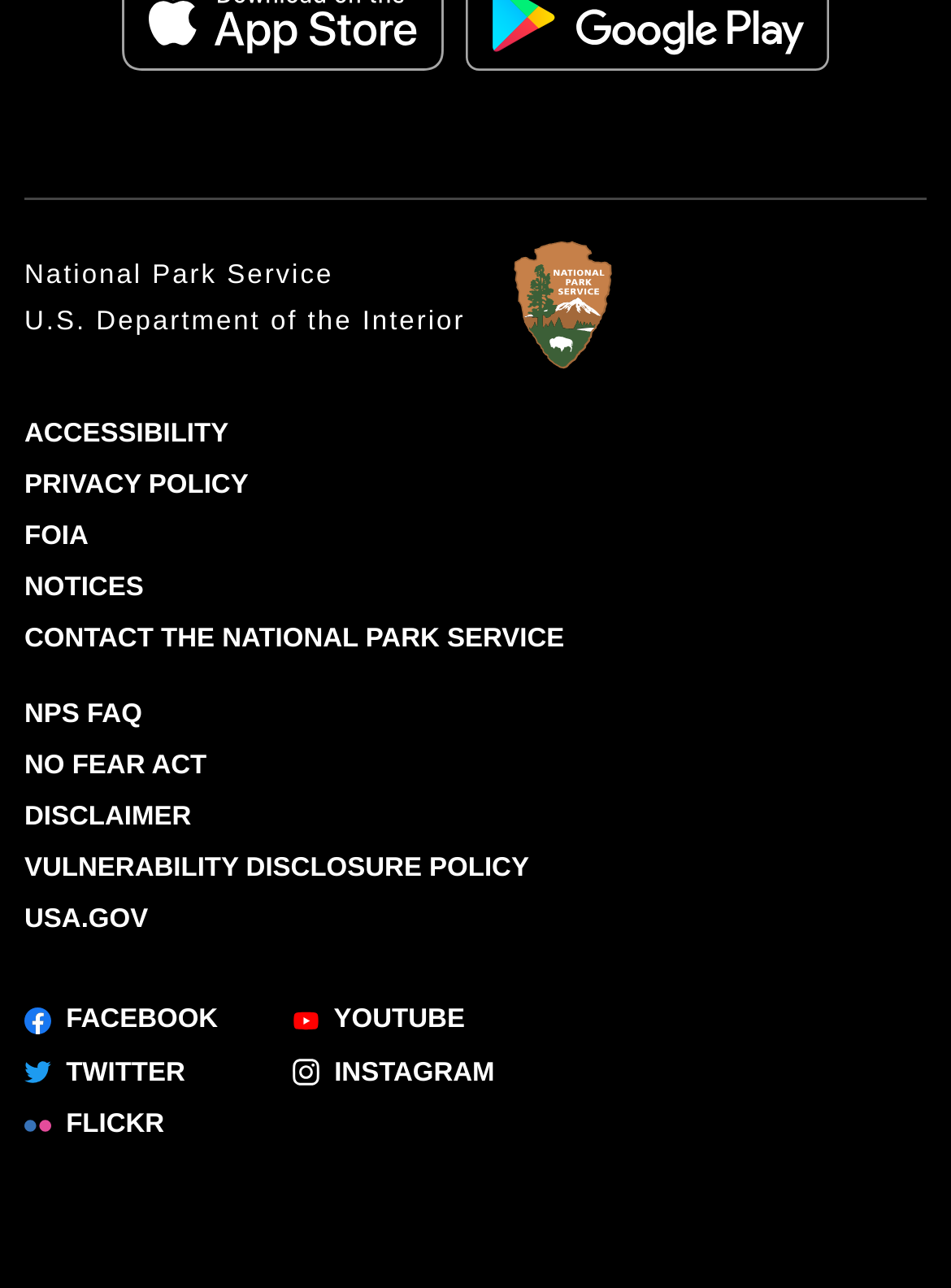Determine the bounding box coordinates of the section to be clicked to follow the instruction: "View the National Park Service Logo". The coordinates should be given as four float numbers between 0 and 1, formatted as [left, top, right, bottom].

[0.538, 0.185, 0.646, 0.287]